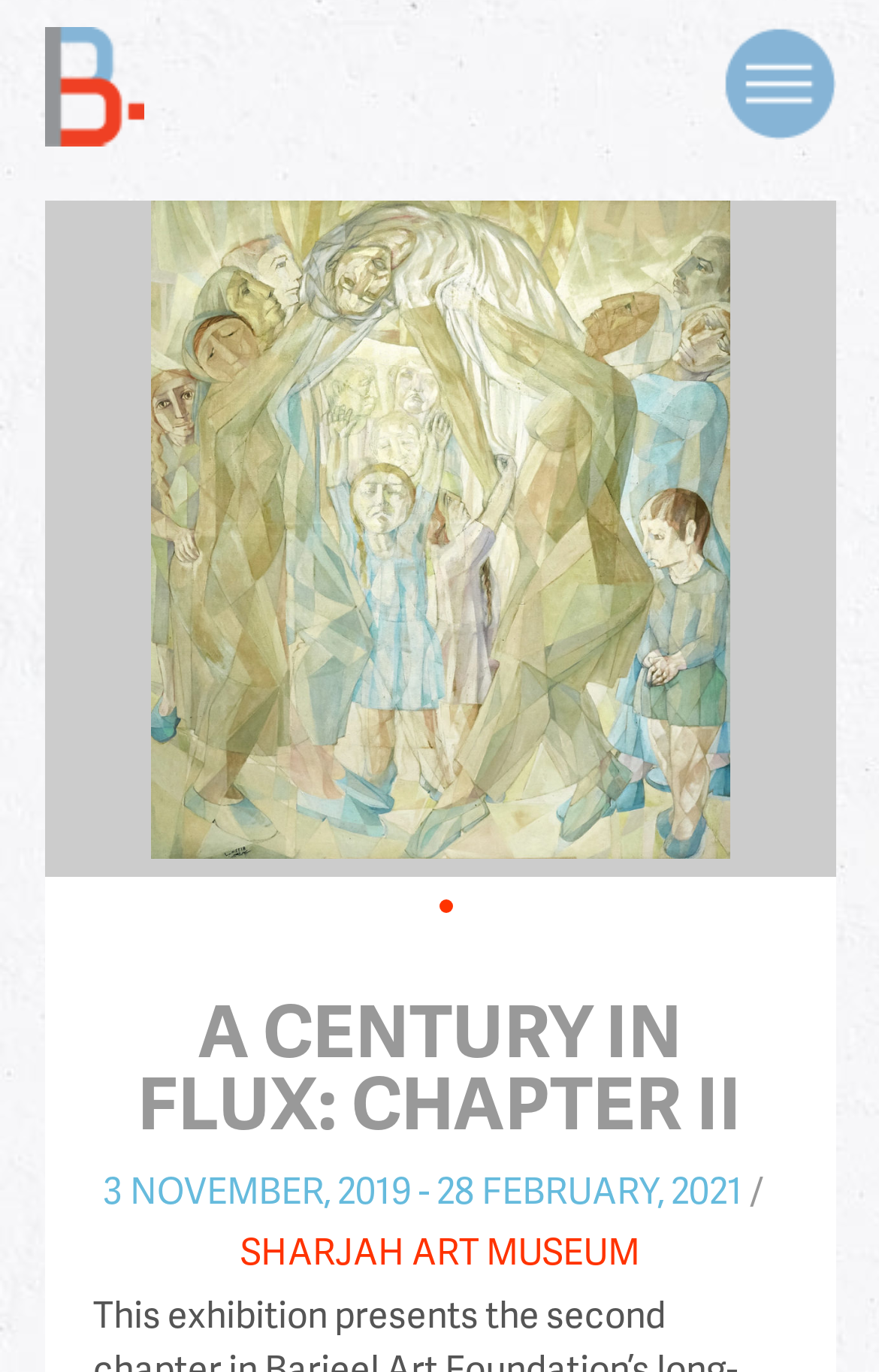Using the format (top-left x, top-left y, bottom-right x, bottom-right y), and given the element description, identify the bounding box coordinates within the screenshot: Dominik Schadow

None